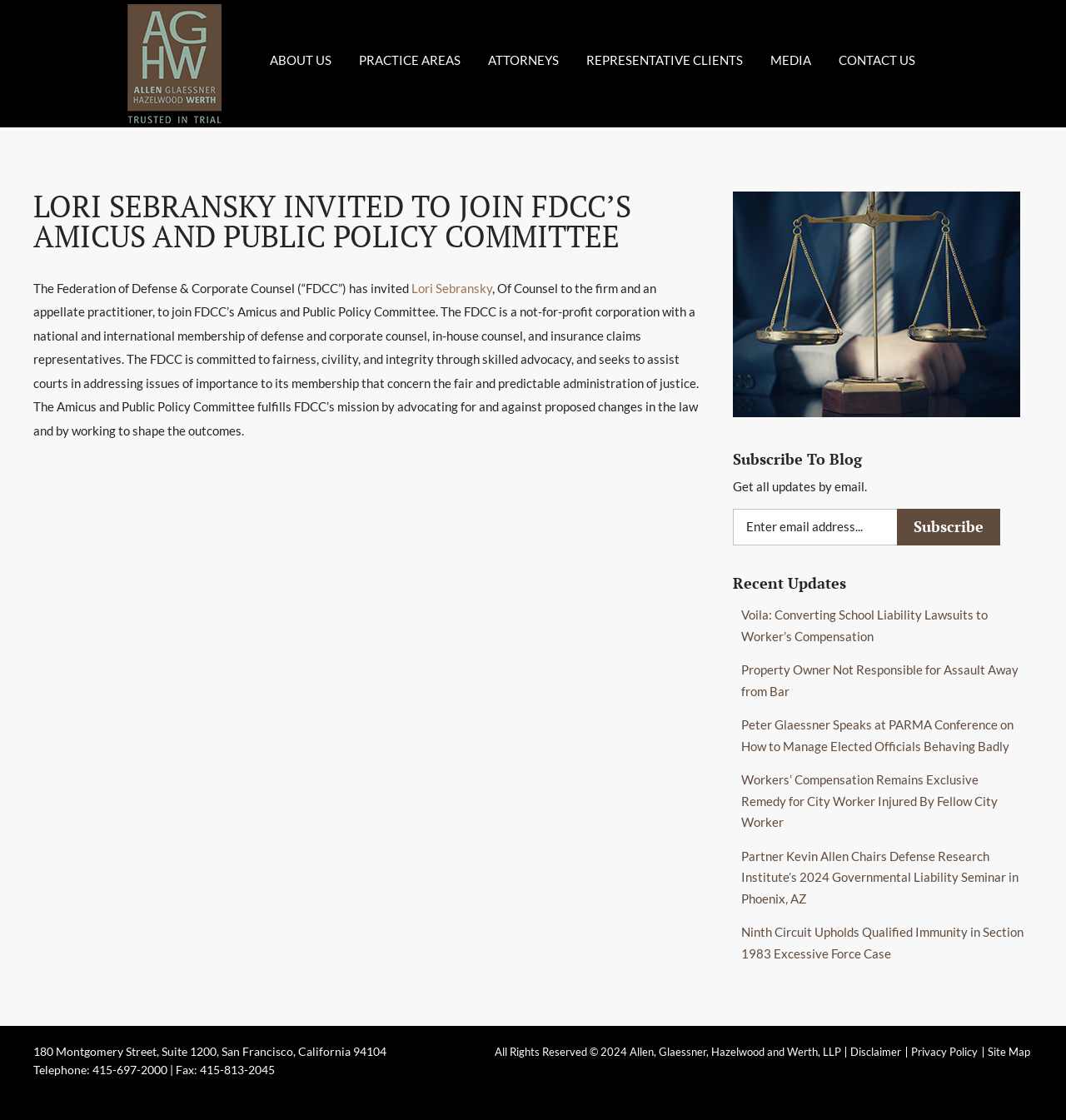Examine the screenshot and answer the question in as much detail as possible: What is the name of the law firm?

I found the name of the law firm by looking at the site logo and the footer section of the webpage, where the full name of the firm is mentioned.